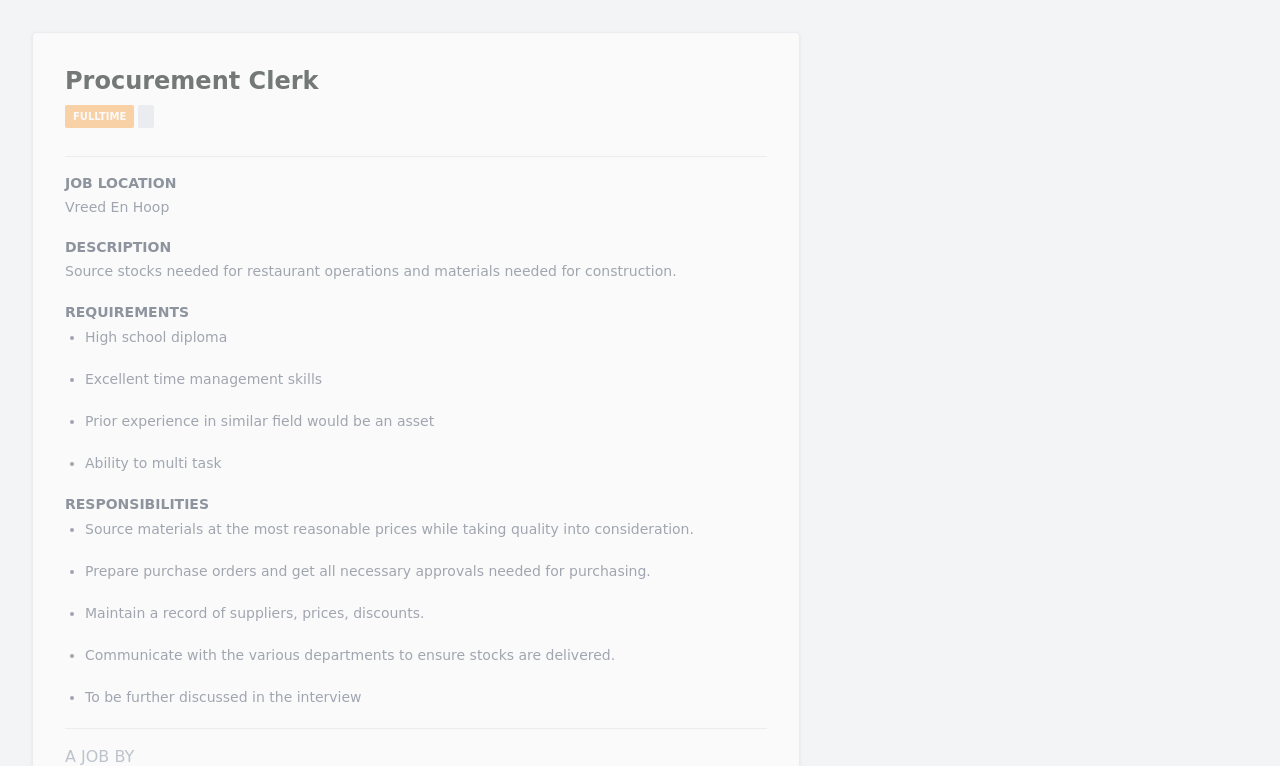How many responsibilities are listed for the procurement clerk?
Please provide a detailed and comprehensive answer to the question.

I found the answer by counting the number of list items '•' under the 'RESPONSIBILITIES' heading, which are 5 in total.